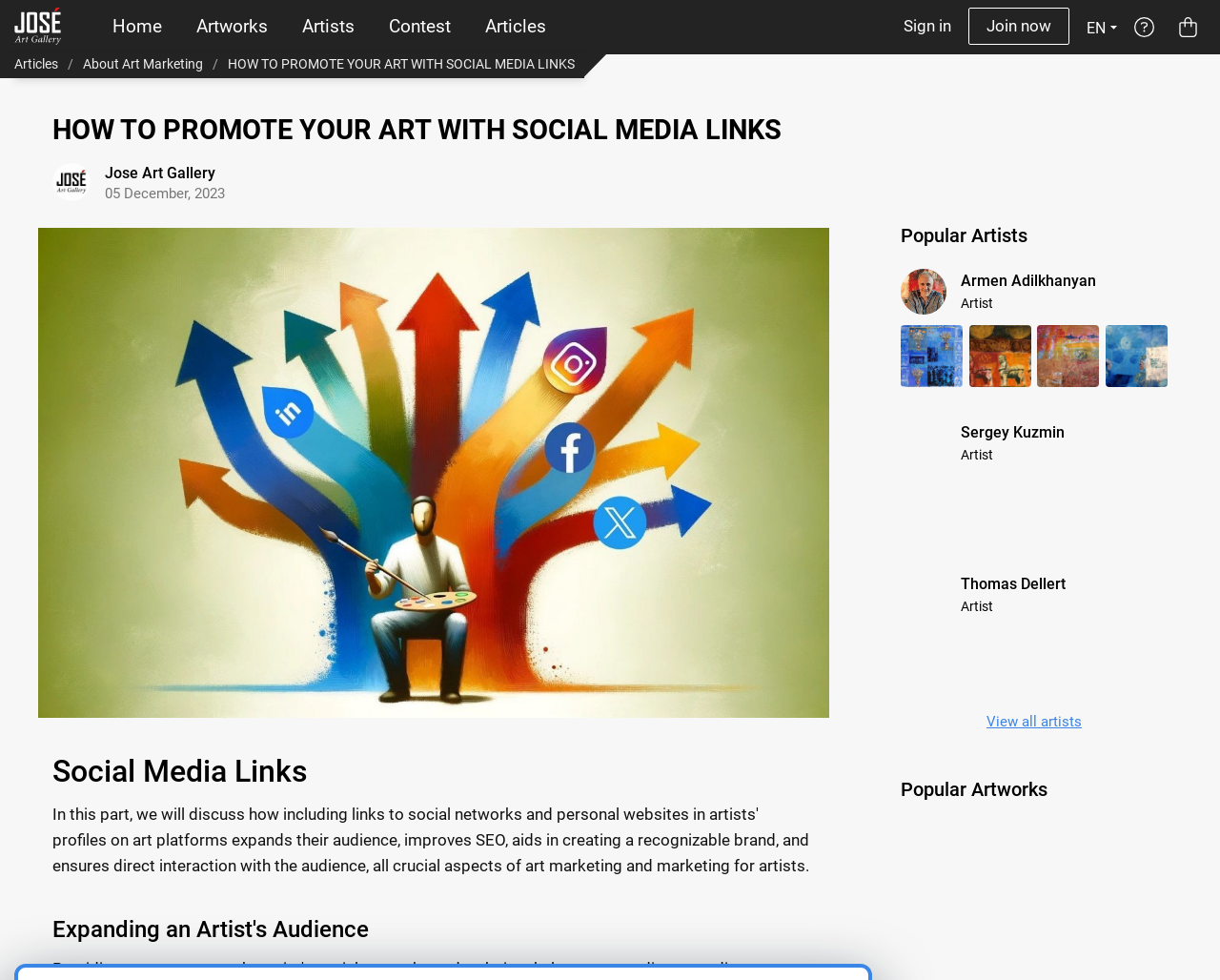What is the title of the first article listed?
Look at the screenshot and give a one-word or phrase answer.

HOW TO PROMOTE YOUR ART WITH SOCIAL MEDIA LINKS